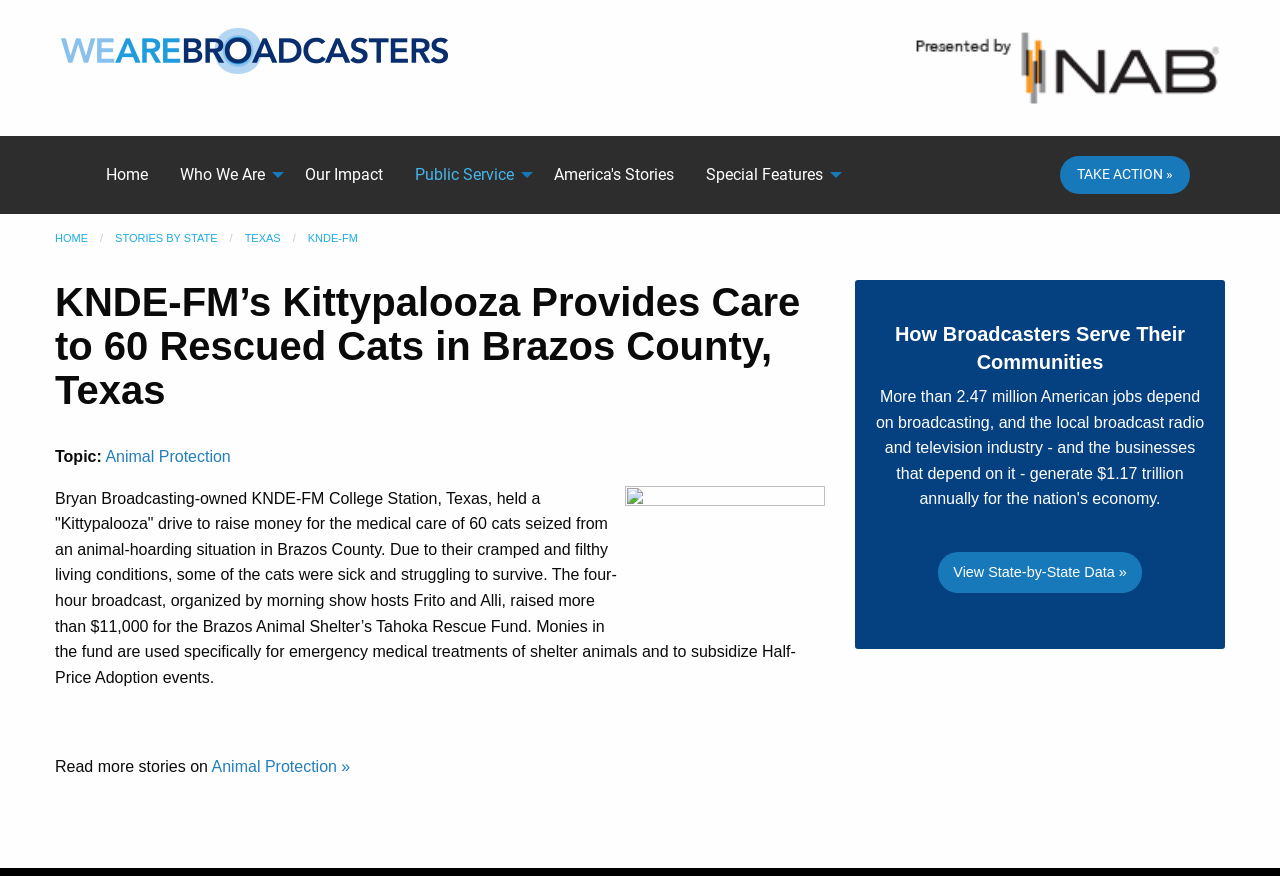Please identify the bounding box coordinates of the element's region that should be clicked to execute the following instruction: "Read more about 'Animal Protection'". The bounding box coordinates must be four float numbers between 0 and 1, i.e., [left, top, right, bottom].

[0.082, 0.511, 0.18, 0.531]